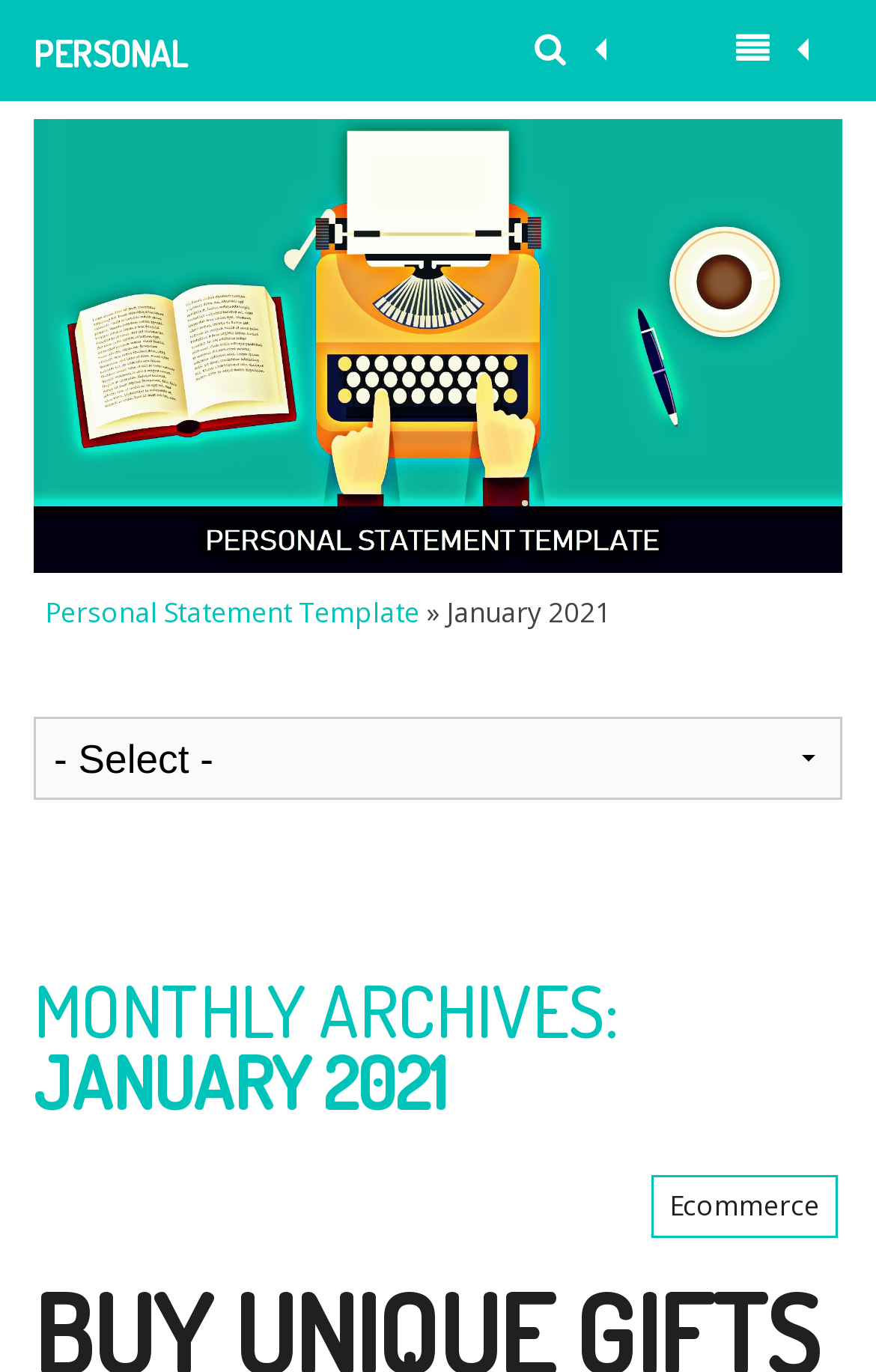What is the relationship between the links 'Personal Statement Template' and '» January 2021'?
Craft a detailed and extensive response to the question.

The links 'Personal Statement Template' and '» January 2021' are located near each other and have similar formatting, suggesting that they are related pages or versions of the same template. The '»' symbol often indicates a hierarchical or sequential relationship between pages.